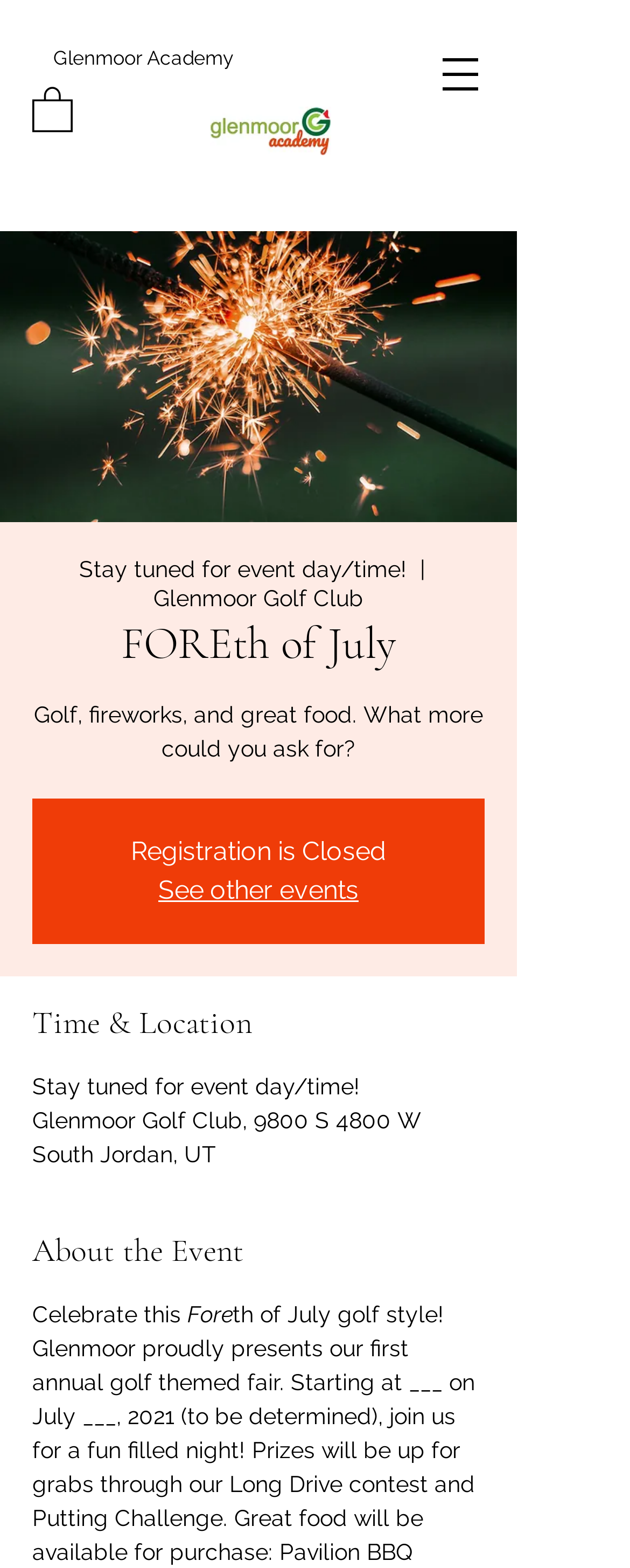Determine the primary headline of the webpage.

FOREth of July